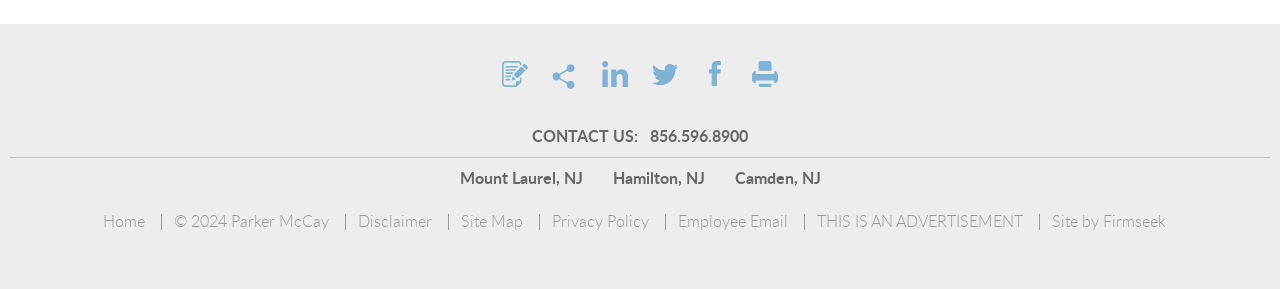Please identify the bounding box coordinates of the clickable area that will allow you to execute the instruction: "Search for something".

None